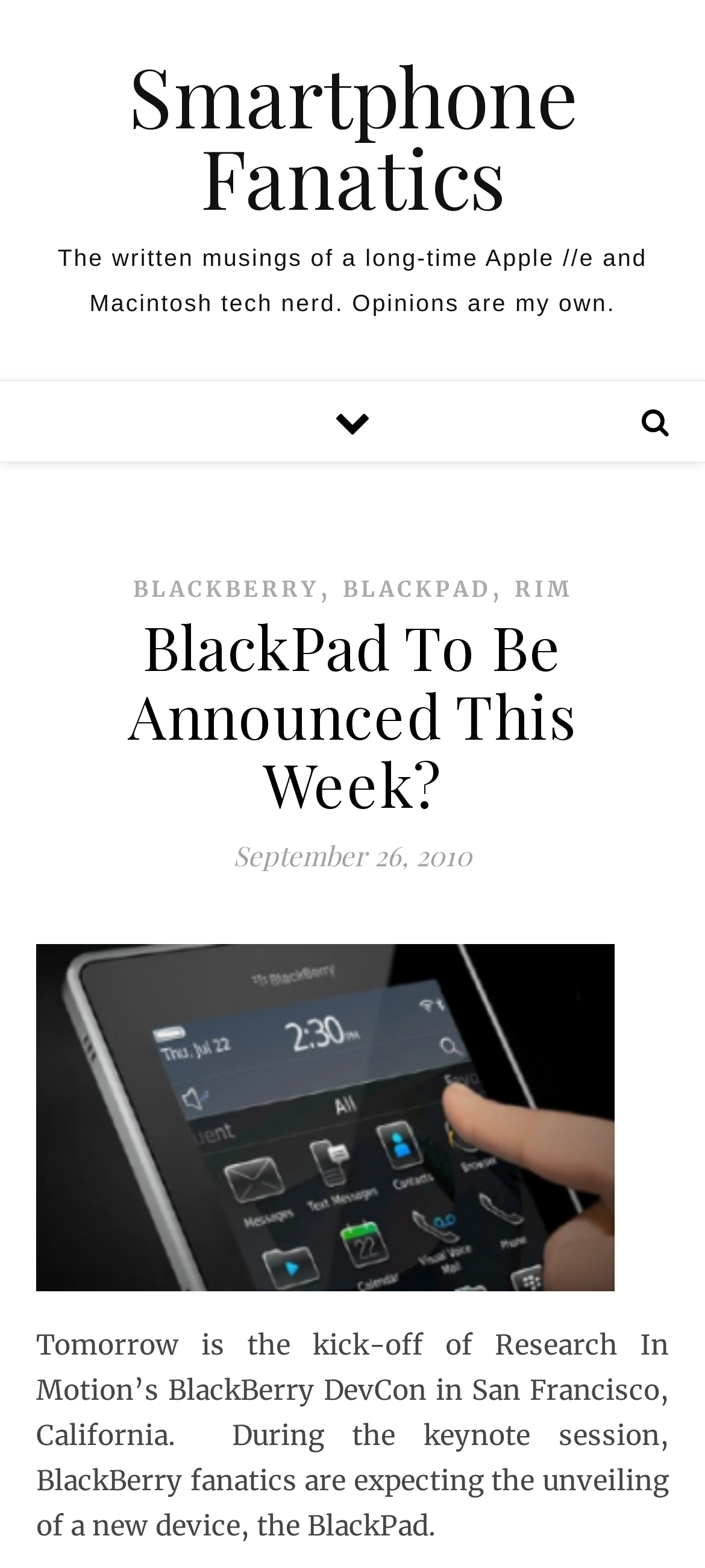What is the company mentioned in the article?
From the image, respond with a single word or phrase.

Research In Motion